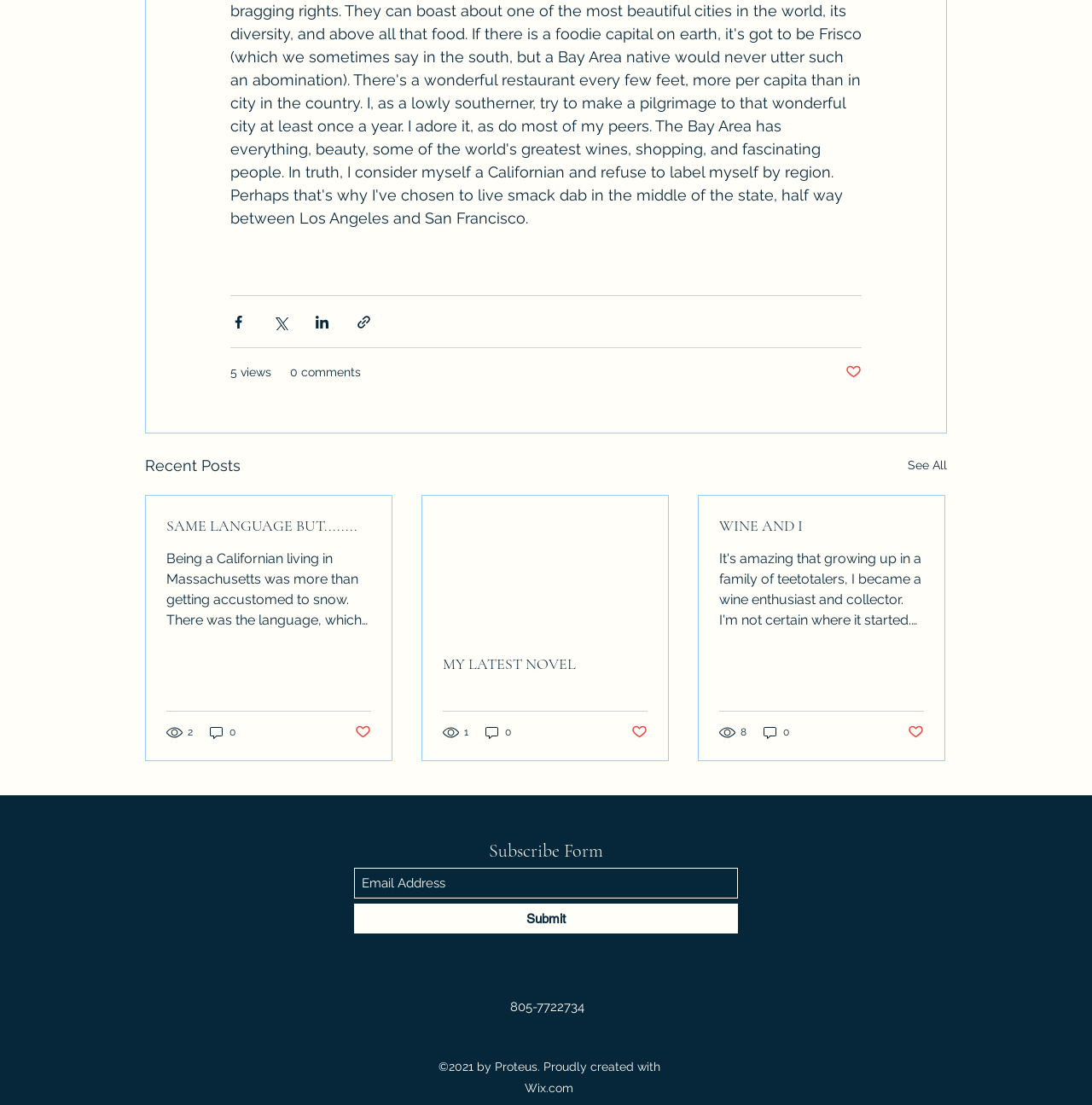Please locate the bounding box coordinates of the element that needs to be clicked to achieve the following instruction: "See all recent posts". The coordinates should be four float numbers between 0 and 1, i.e., [left, top, right, bottom].

[0.831, 0.41, 0.867, 0.432]